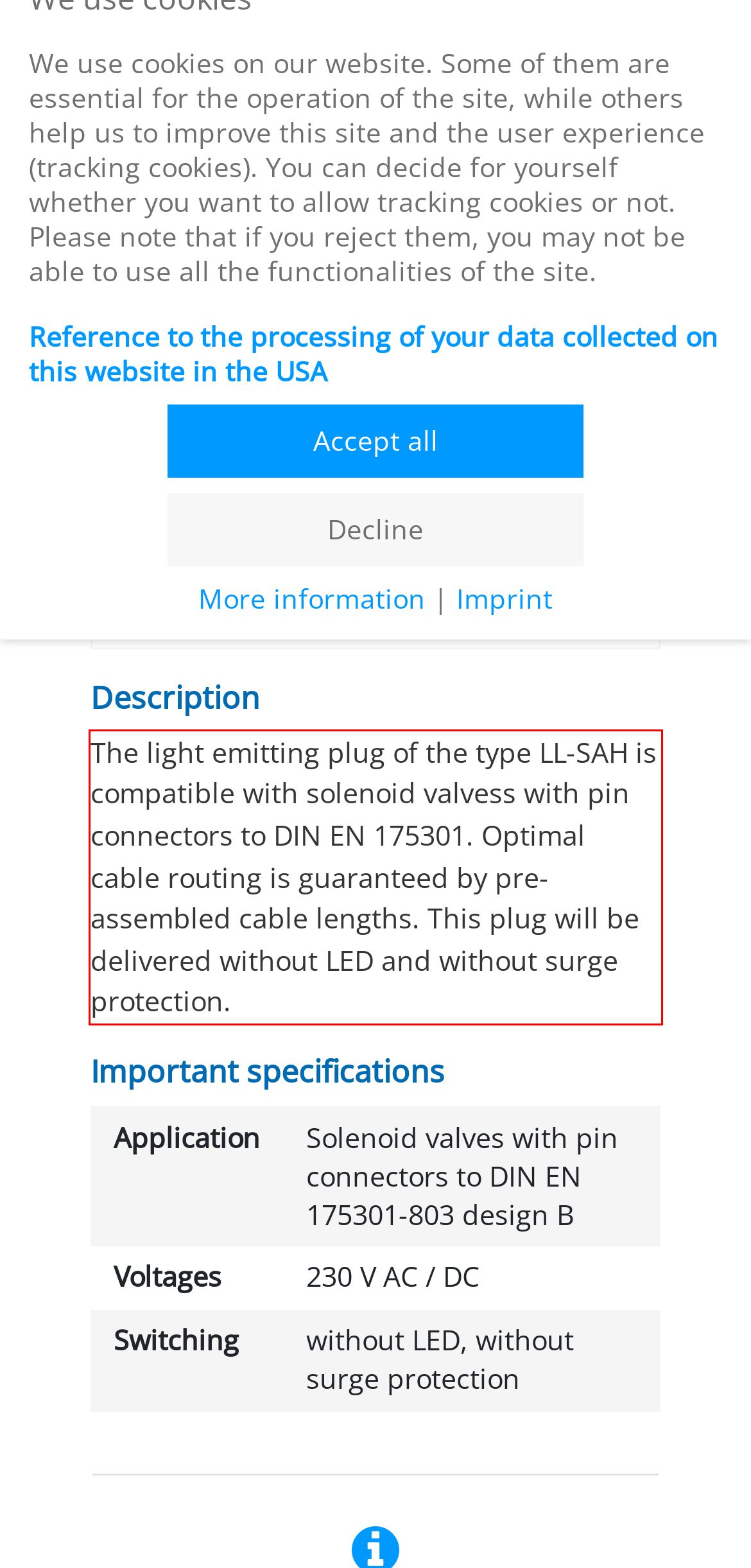You are given a screenshot with a red rectangle. Identify and extract the text within this red bounding box using OCR.

The light emitting plug of the type LL-SAH is compatible with solenoid valvess with pin connectors to DIN EN 175301. Optimal cable routing is guaranteed by pre-assembled cable lengths. This plug will be delivered without LED and without surge protection.